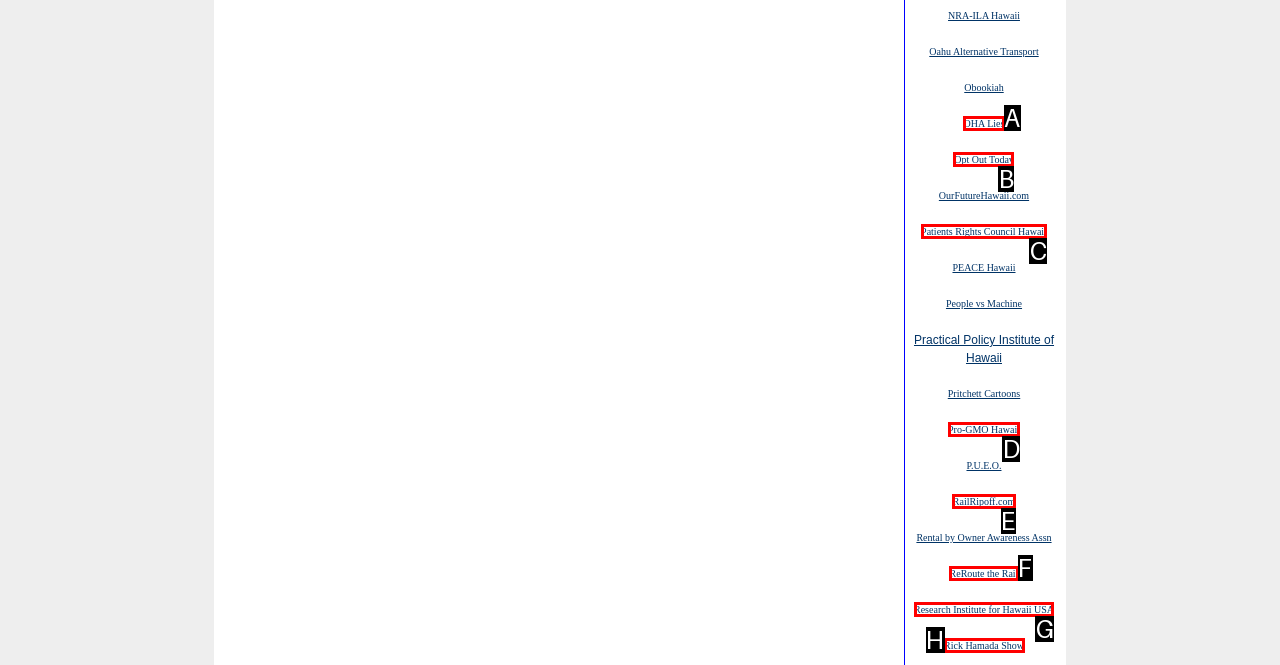Determine the letter of the UI element that will complete the task: check out Opt Out Today
Reply with the corresponding letter.

B